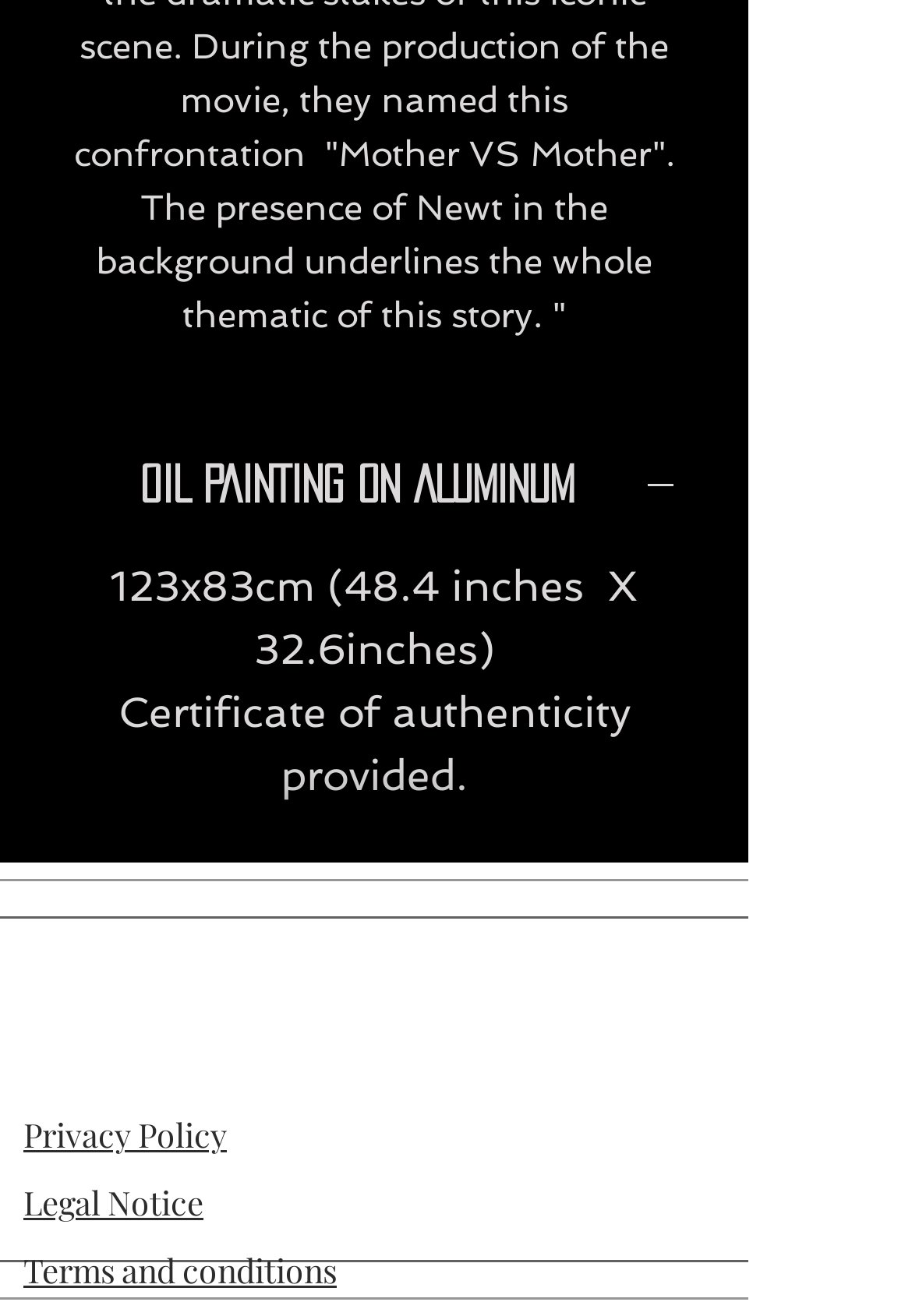What is the size of the oil painting?
Provide a concise answer using a single word or phrase based on the image.

123x83cm